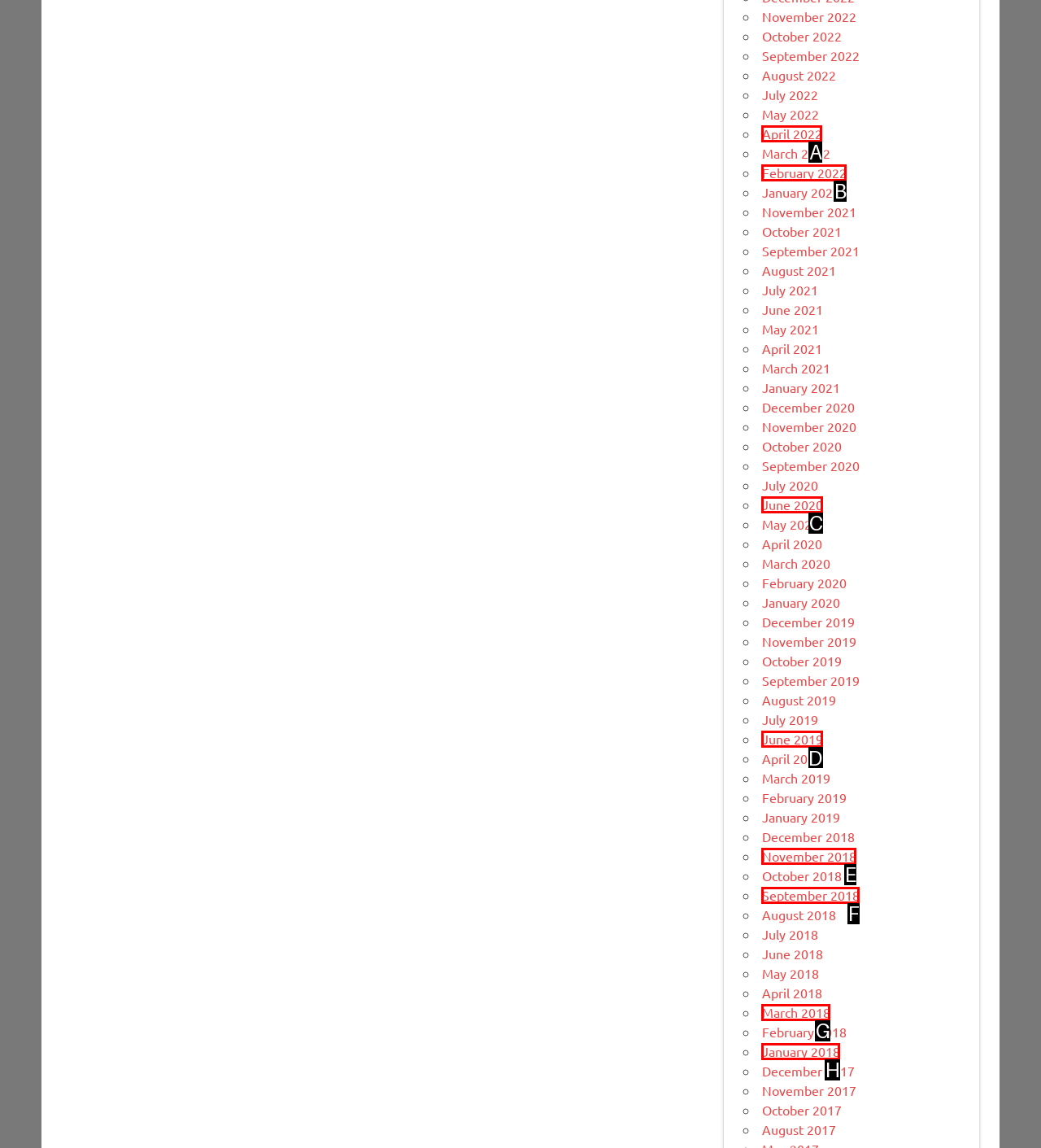Given the task: View June 2019, indicate which boxed UI element should be clicked. Provide your answer using the letter associated with the correct choice.

D